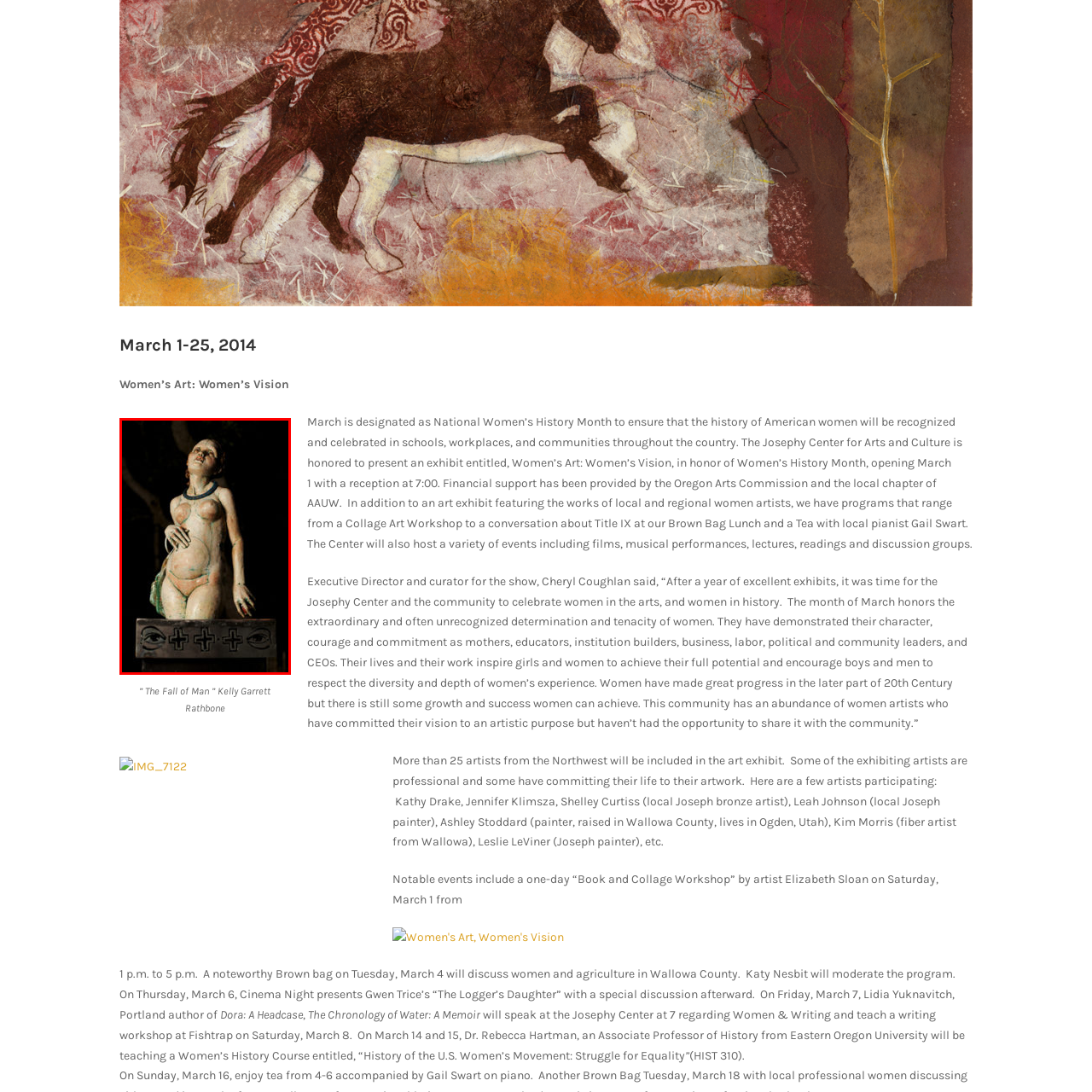Check the image inside the red boundary and briefly answer: What is the theme of the exhibit?

Women's Art: Women's Vision